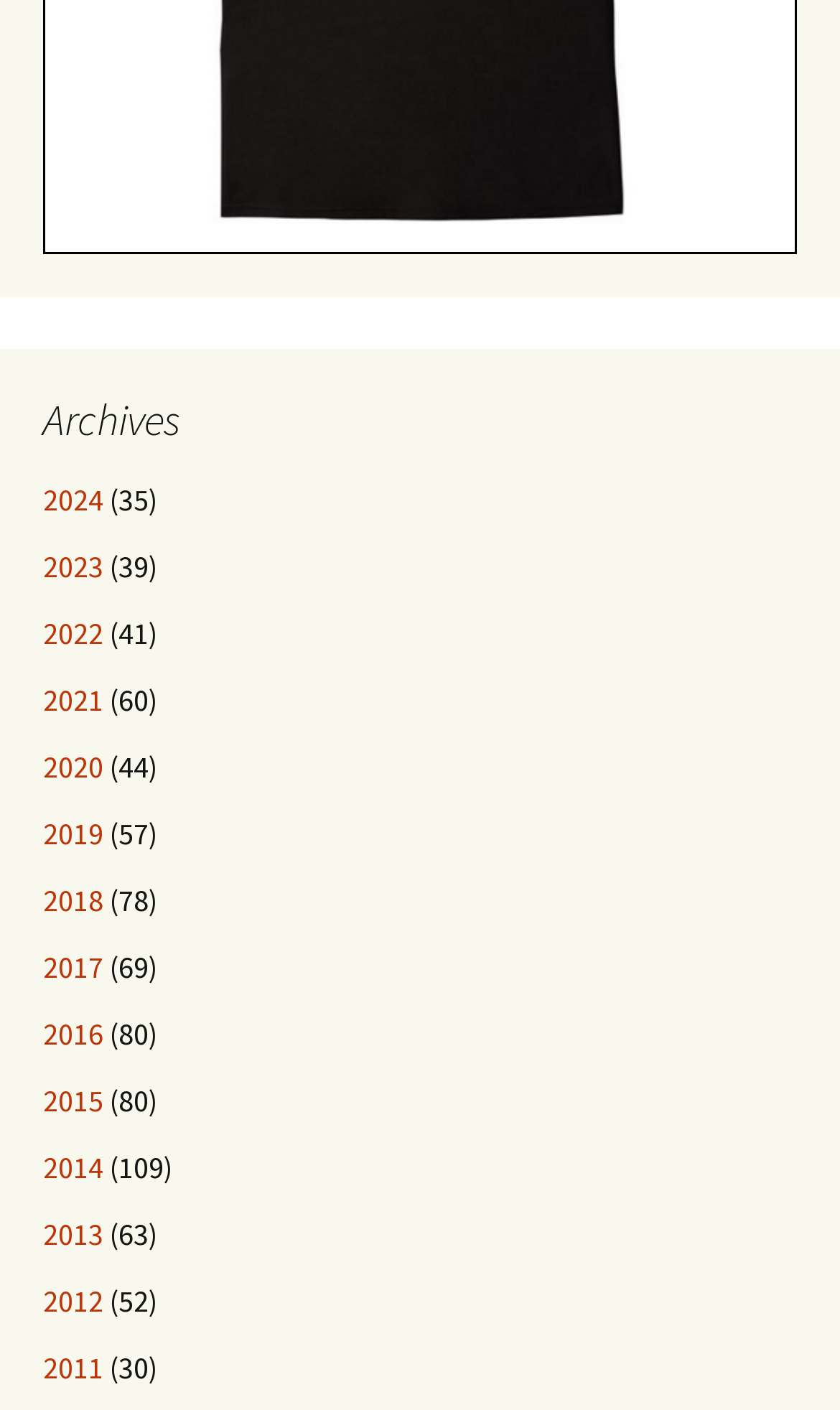Locate the bounding box coordinates of the element to click to perform the following action: 'view archives from 2024'. The coordinates should be given as four float values between 0 and 1, in the form of [left, top, right, bottom].

[0.051, 0.34, 0.123, 0.368]